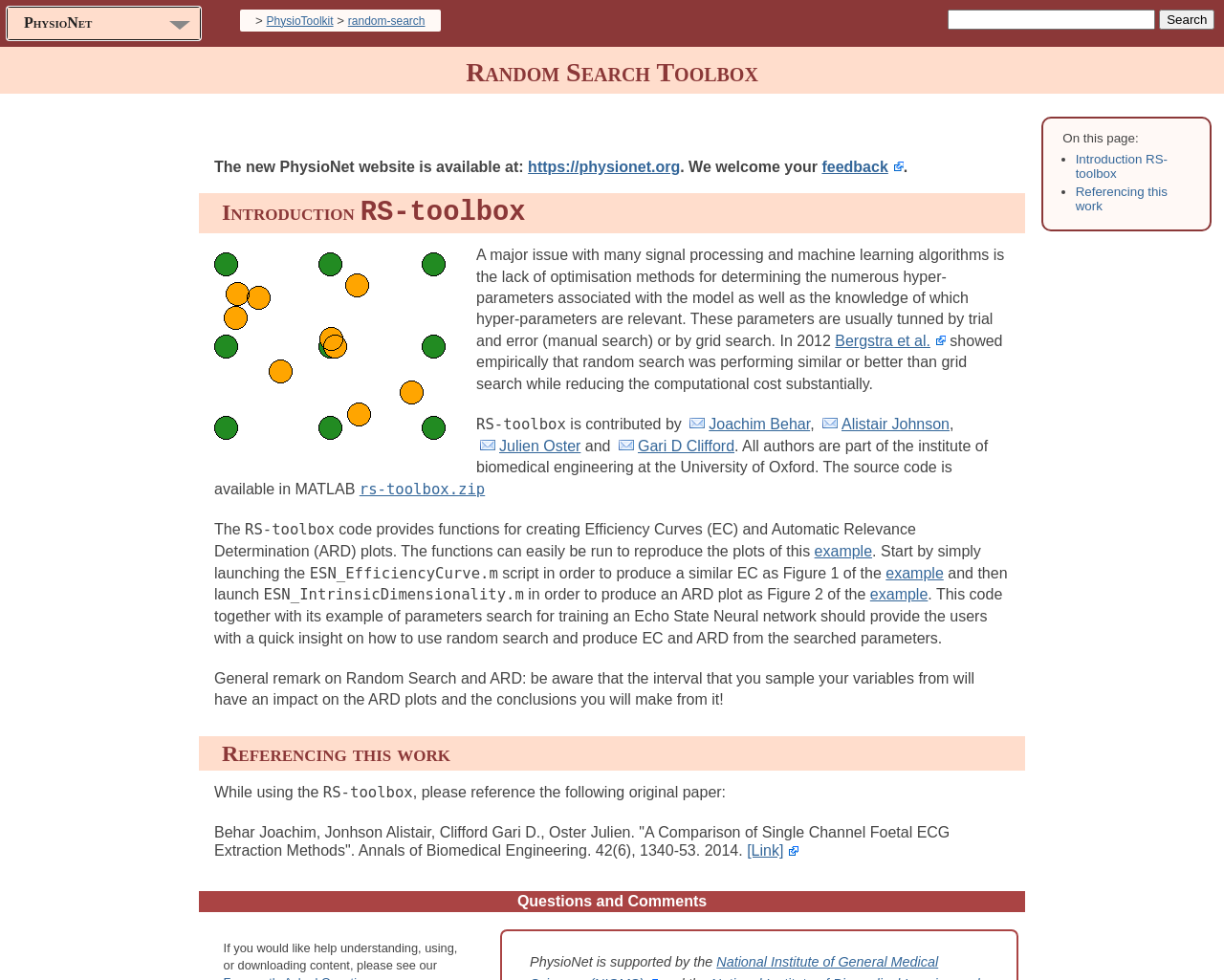Provide the bounding box coordinates of the HTML element described by the text: "Bergstra et al.".

[0.682, 0.339, 0.773, 0.356]